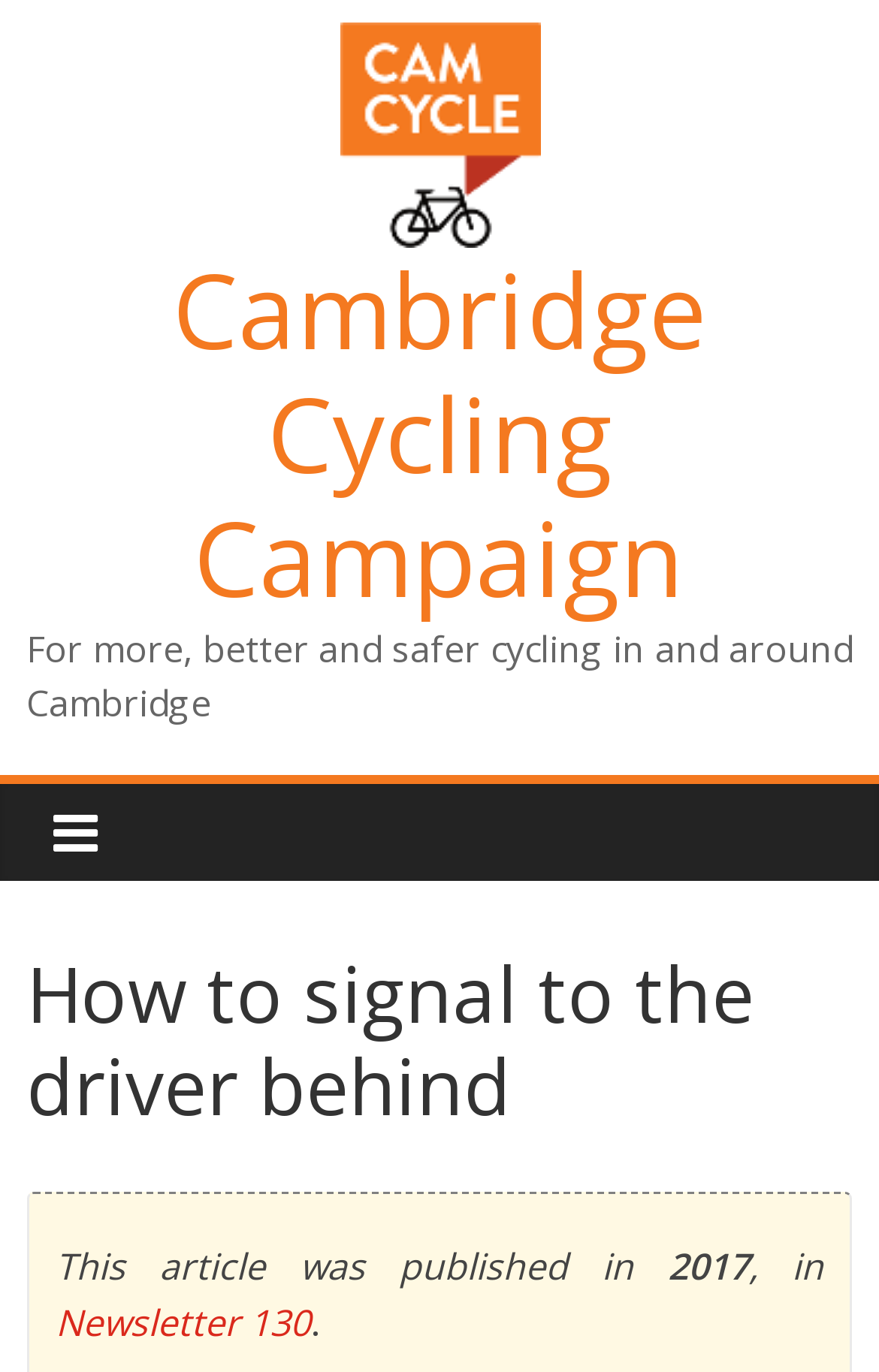What is the name of the campaign?
Answer the question with a single word or phrase derived from the image.

Cambridge Cycling Campaign